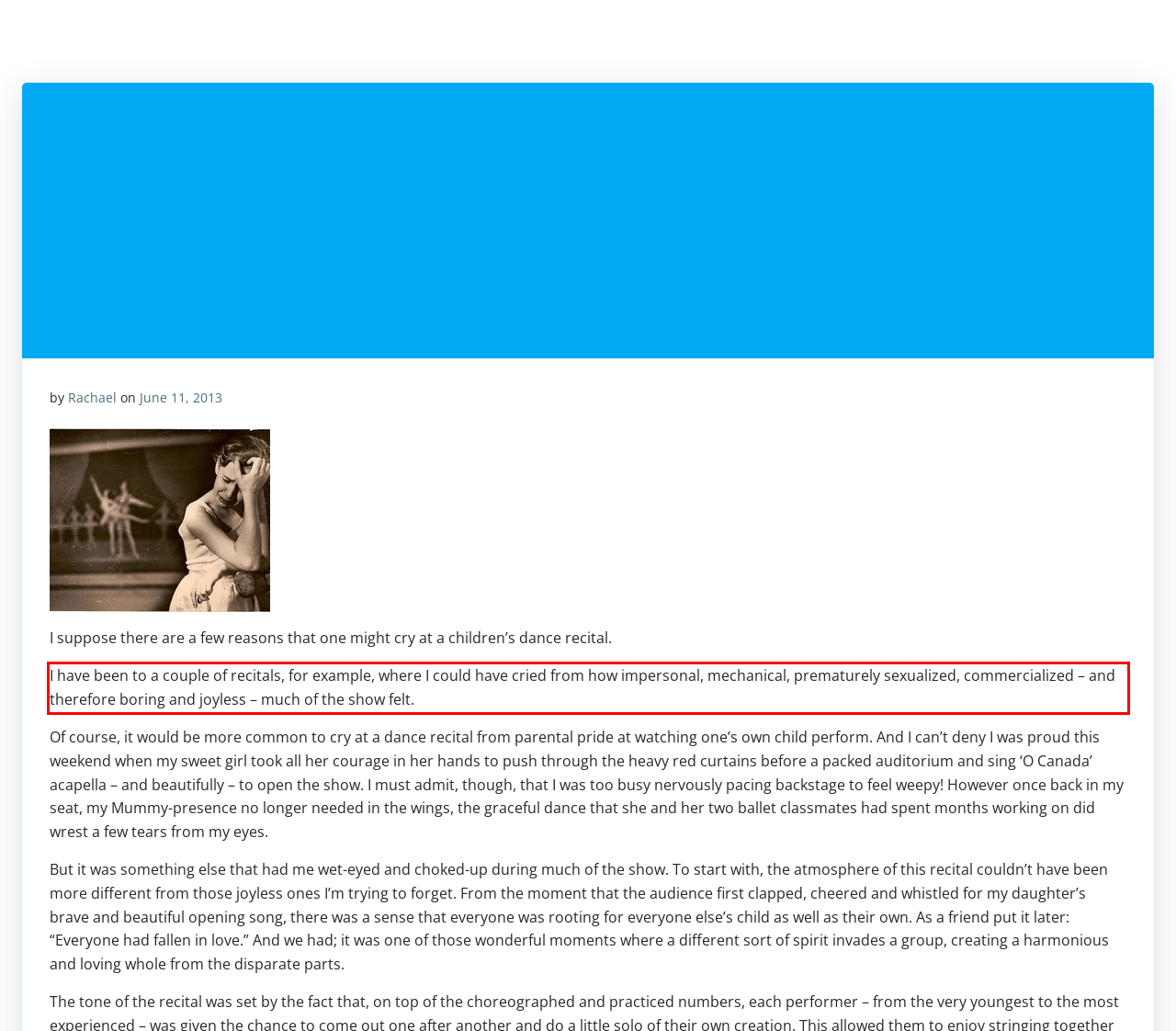Analyze the screenshot of a webpage where a red rectangle is bounding a UI element. Extract and generate the text content within this red bounding box.

I have been to a couple of recitals, for example, where I could have cried from how impersonal, mechanical, prematurely sexualized, commercialized – and therefore boring and joyless – much of the show felt.